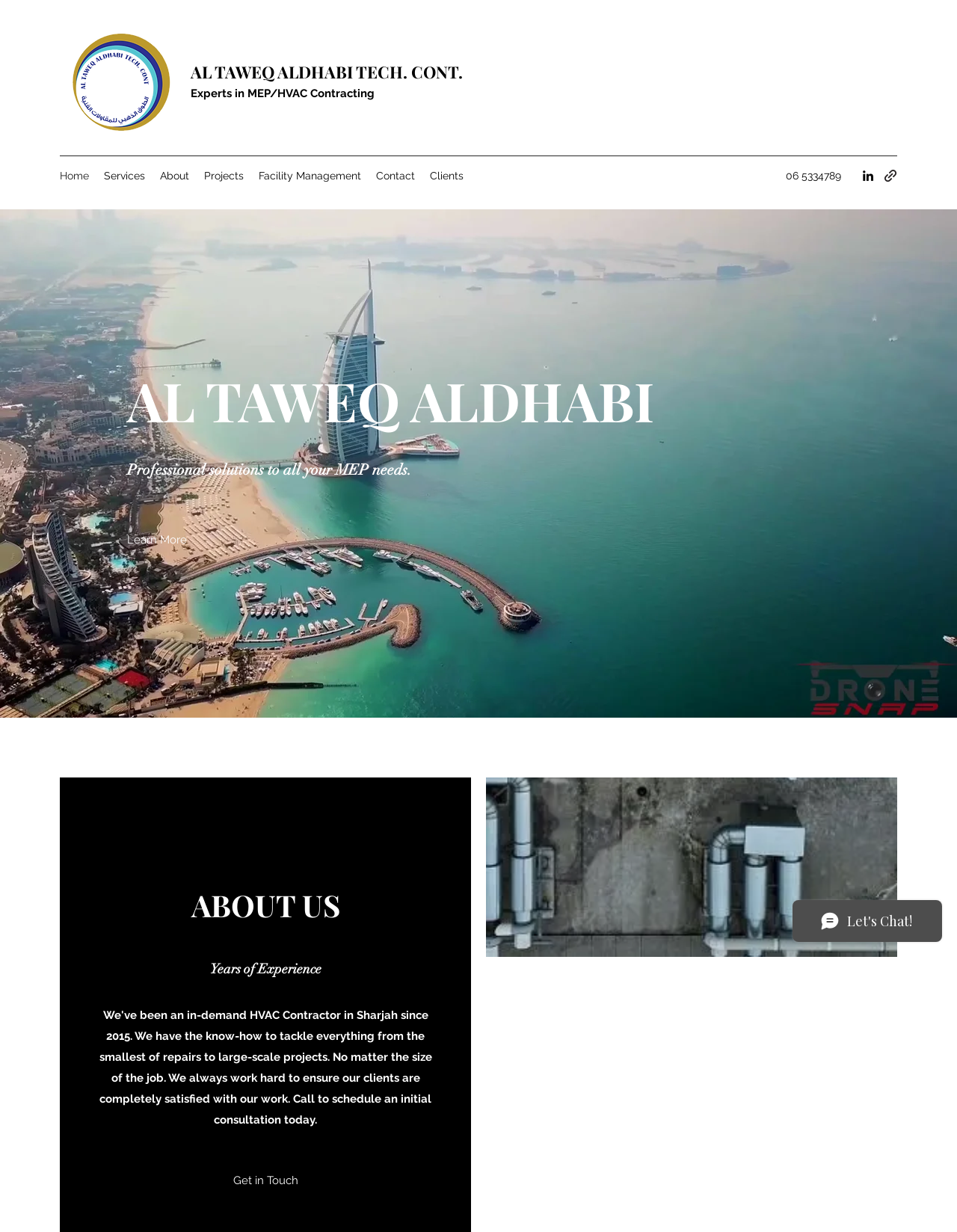Predict the bounding box coordinates for the UI element described as: "Learn More". The coordinates should be four float numbers between 0 and 1, presented as [left, top, right, bottom].

[0.133, 0.429, 0.195, 0.447]